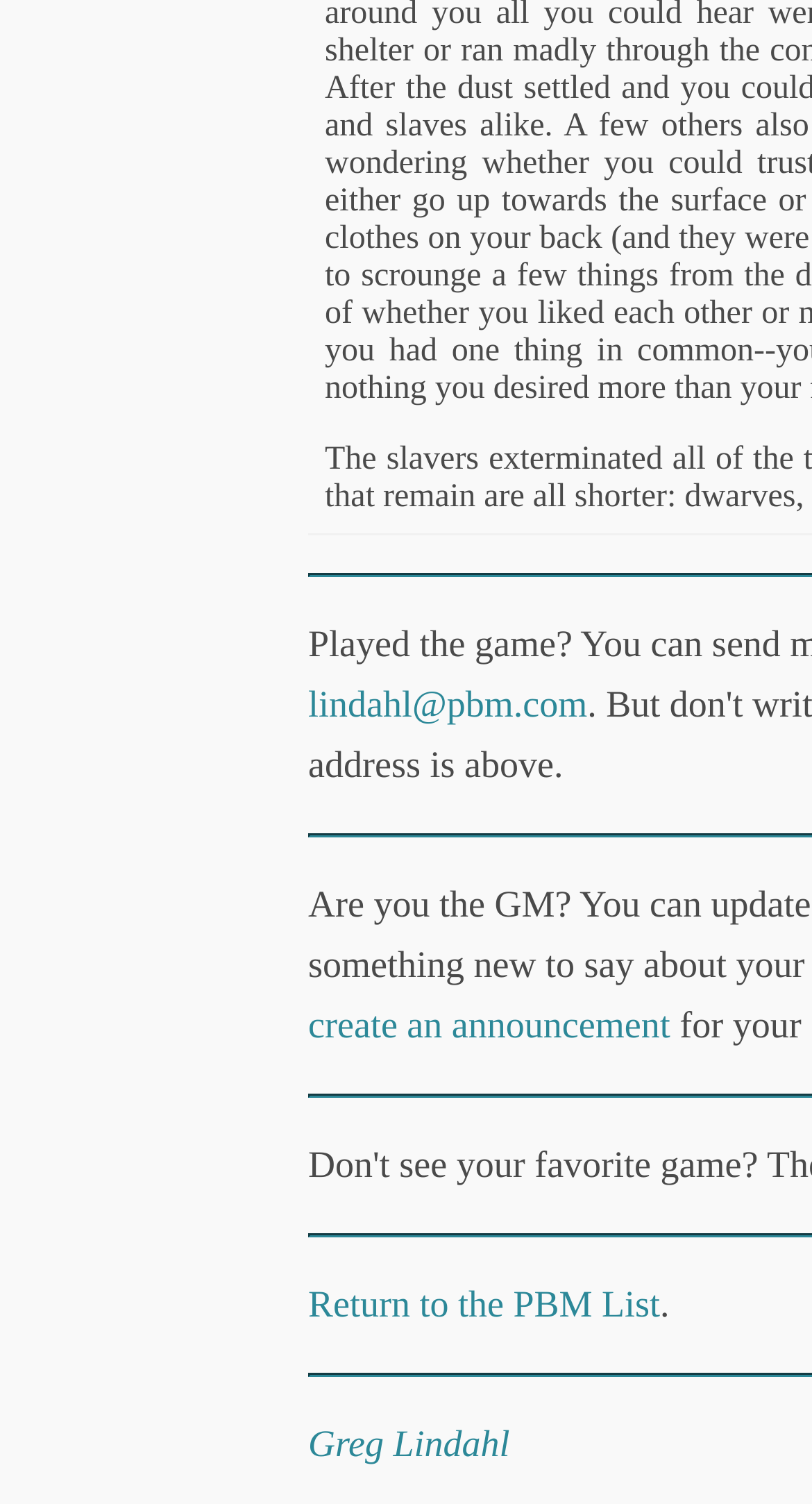Please predict the bounding box coordinates (top-left x, top-left y, bottom-right x, bottom-right y) for the UI element in the screenshot that fits the description: lindahl@pbm.com

[0.379, 0.454, 0.723, 0.482]